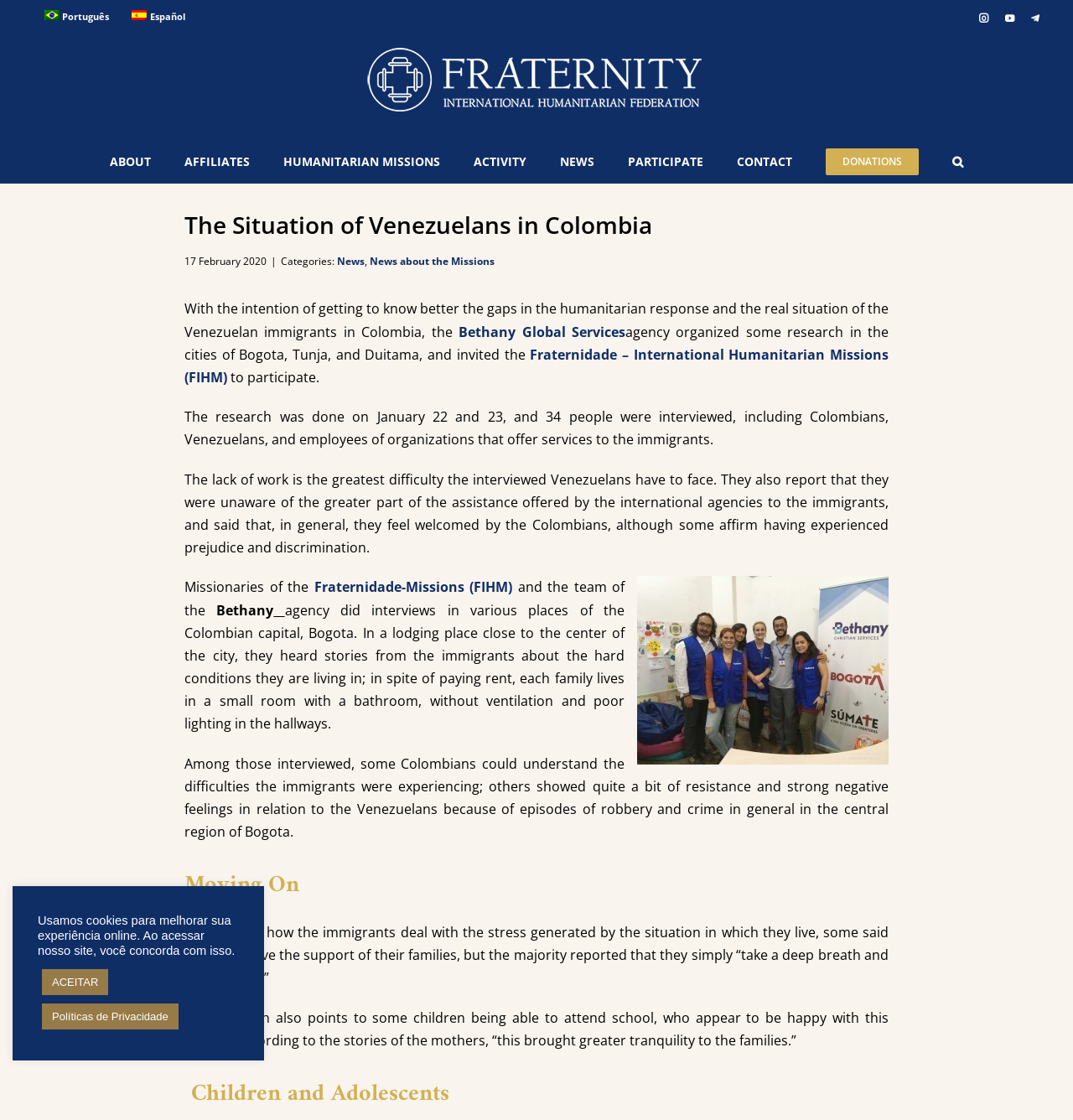Respond concisely with one word or phrase to the following query:
What is the main difficulty faced by the Venezuelan immigrants according to the article?

Lack of work